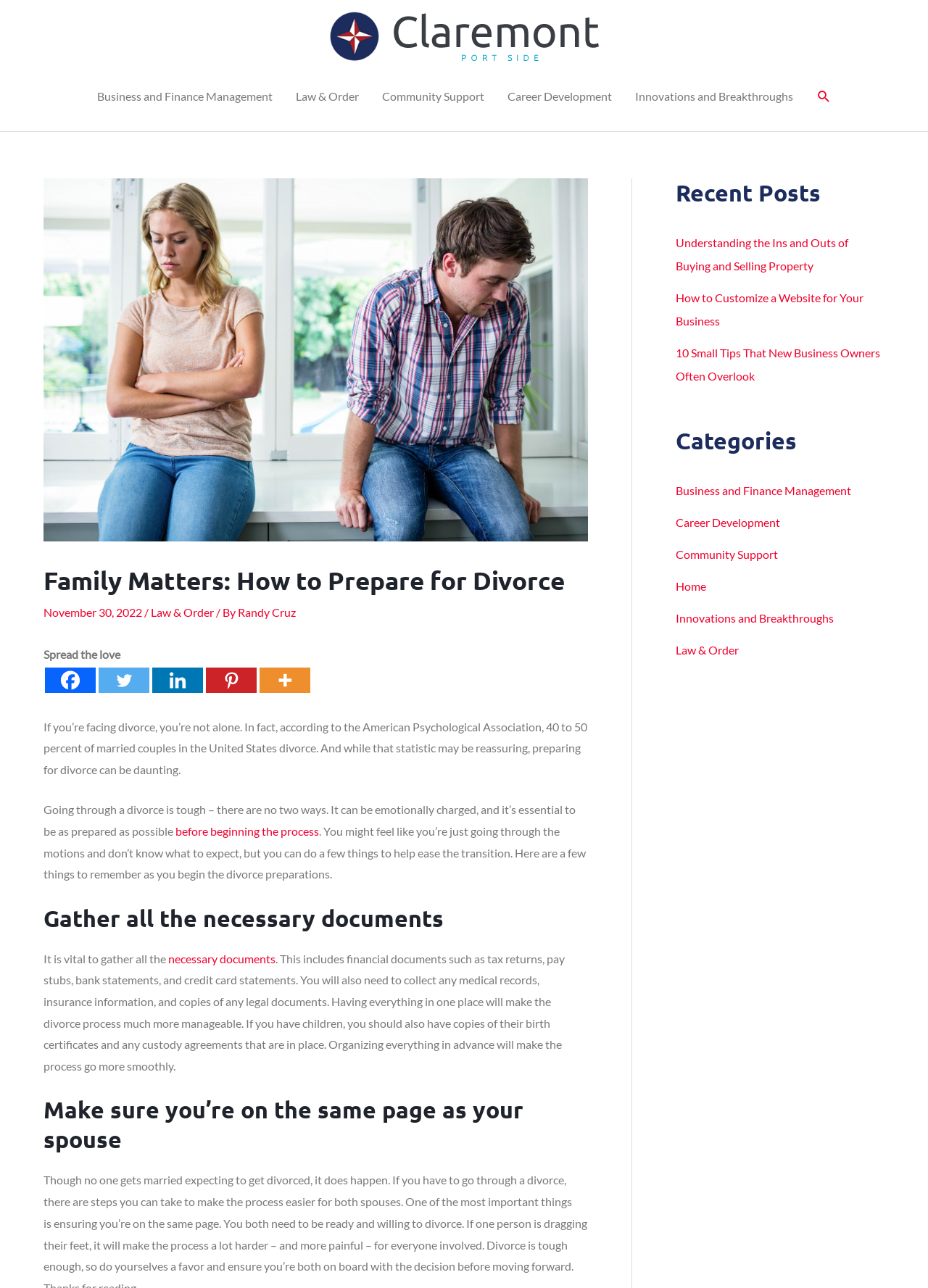Locate the bounding box coordinates of the UI element described by: "aria-label="Linkedin" title="Linkedin"". The bounding box coordinates should consist of four float numbers between 0 and 1, i.e., [left, top, right, bottom].

[0.164, 0.518, 0.219, 0.538]